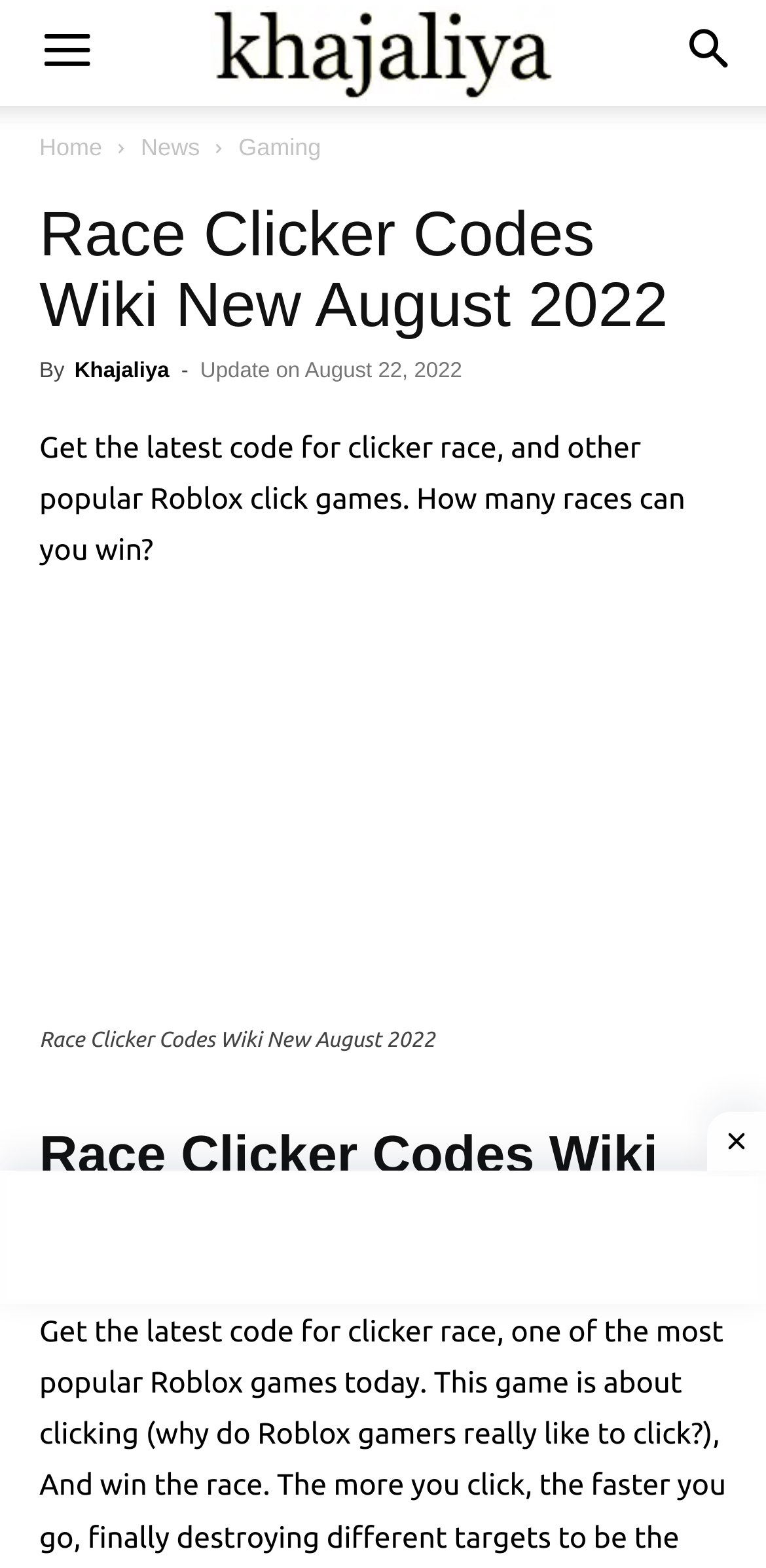How many sections are there in the article?
Please analyze the image and answer the question with as much detail as possible.

There are at least two sections in the article, one with a heading 'Race Clicker Codes Wiki New August 2022' and another with a figure and a figcaption.